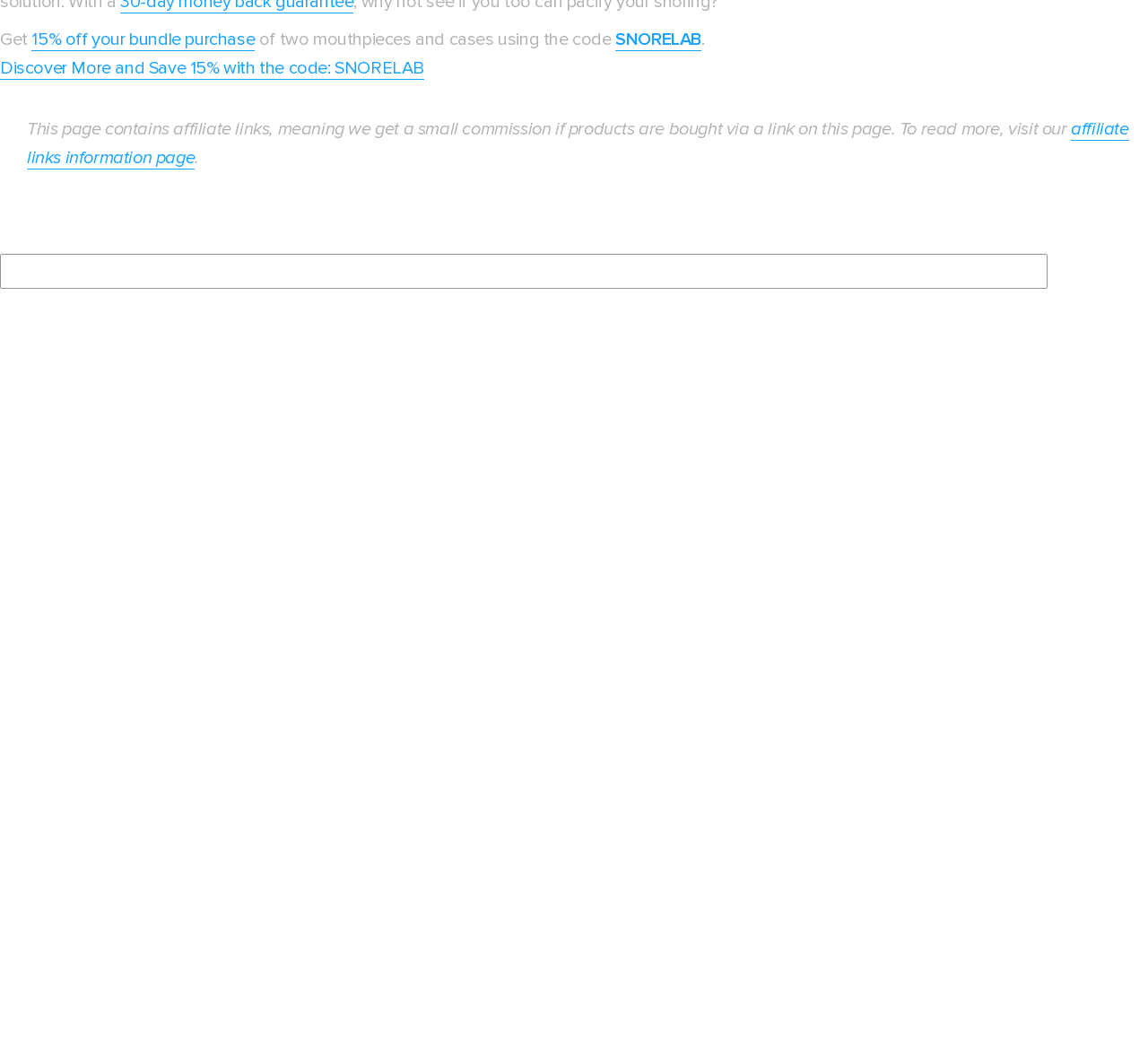Specify the bounding box coordinates of the area to click in order to execute this command: 'Read affiliate links information'. The coordinates should consist of four float numbers ranging from 0 to 1, and should be formatted as [left, top, right, bottom].

[0.023, 0.112, 0.983, 0.161]